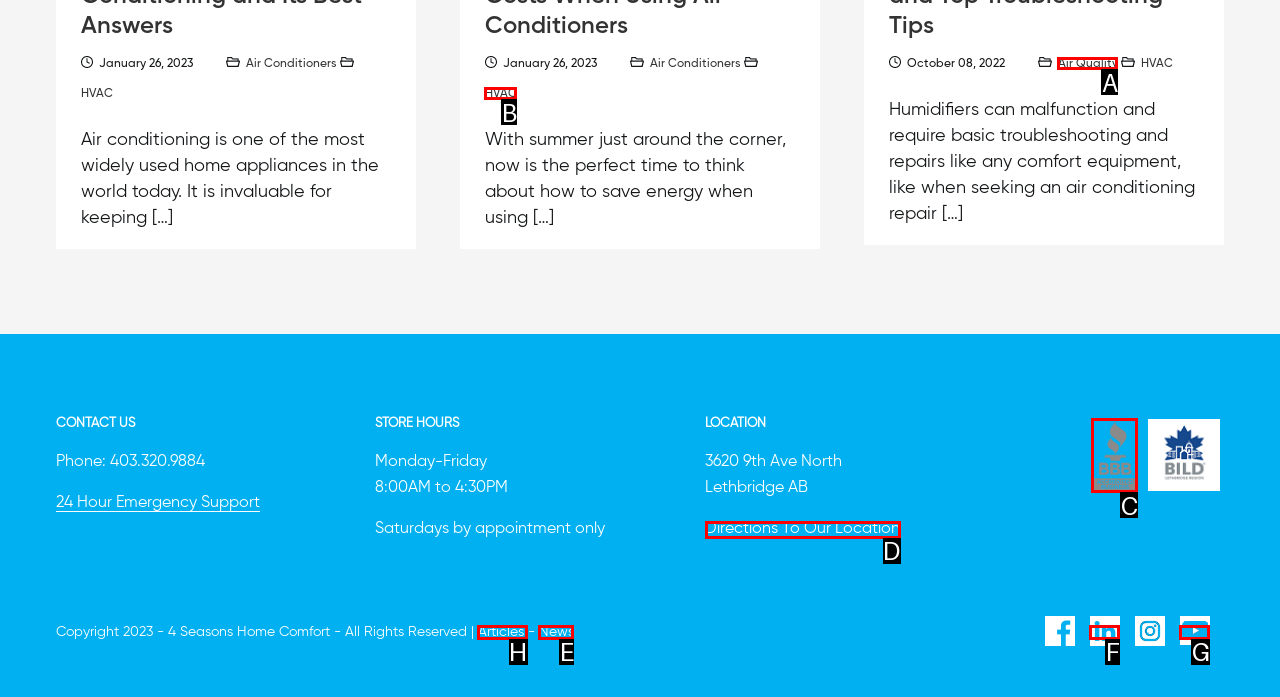Choose the letter of the option you need to click to Apply Today!. Answer with the letter only.

None